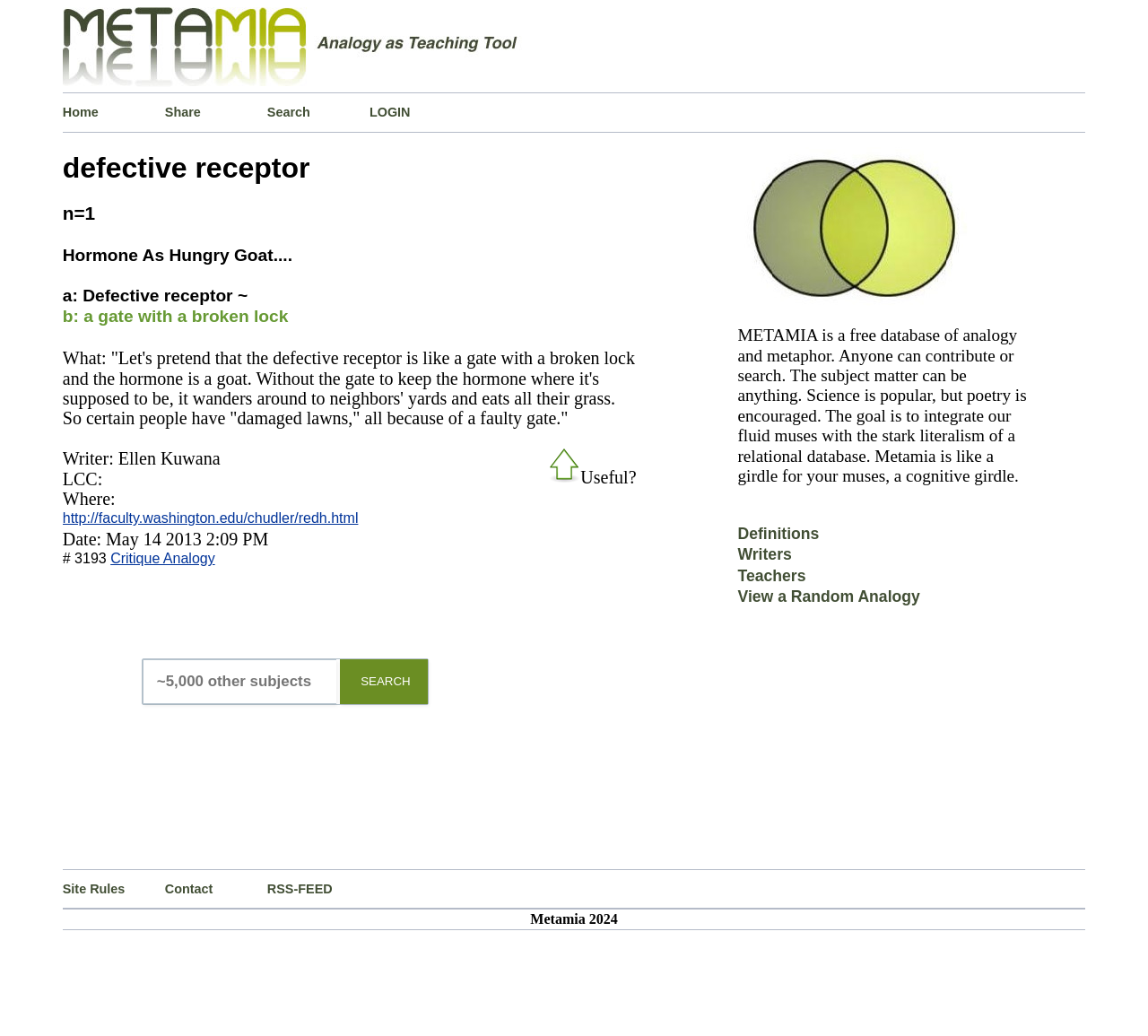Kindly determine the bounding box coordinates of the area that needs to be clicked to fulfill this instruction: "Login to the website".

[0.322, 0.09, 0.411, 0.127]